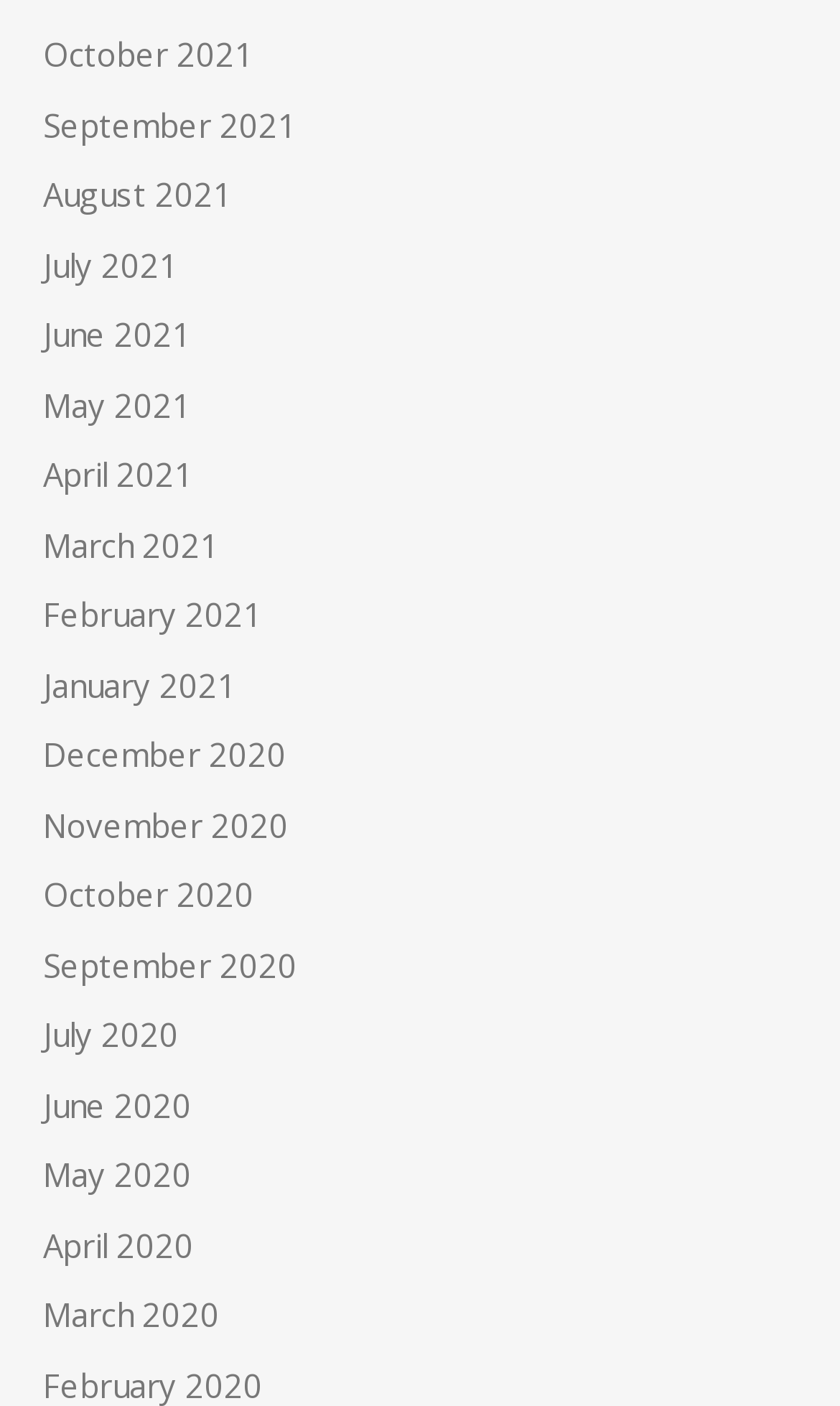Please identify the bounding box coordinates of where to click in order to follow the instruction: "view October 2021".

[0.051, 0.023, 0.303, 0.054]